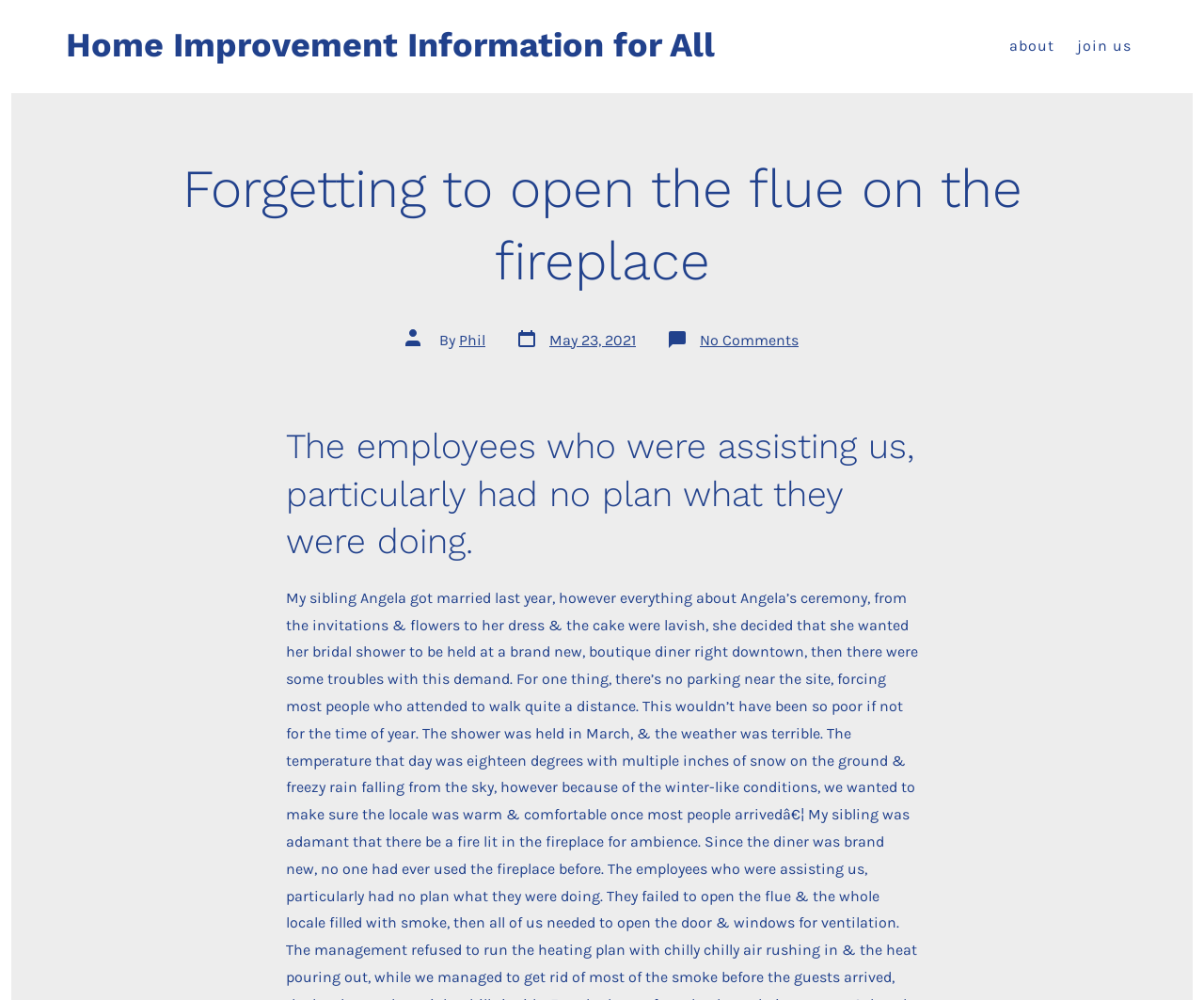Using the provided element description "Phil", determine the bounding box coordinates of the UI element.

[0.381, 0.331, 0.403, 0.349]